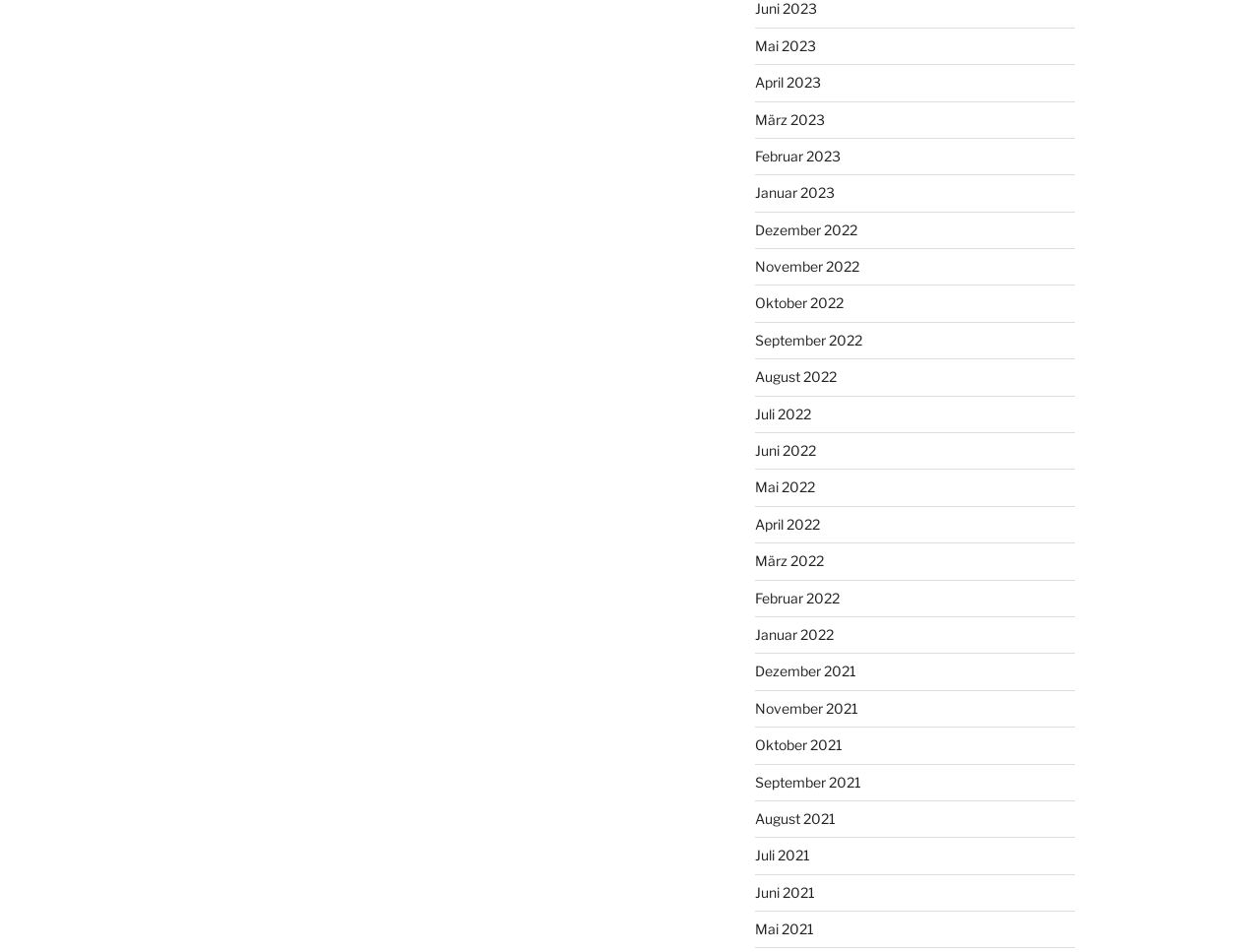Identify the bounding box coordinates of the clickable region required to complete the instruction: "view December 2021". The coordinates should be given as four float numbers within the range of 0 and 1, i.e., [left, top, right, bottom].

[0.599, 0.696, 0.679, 0.714]